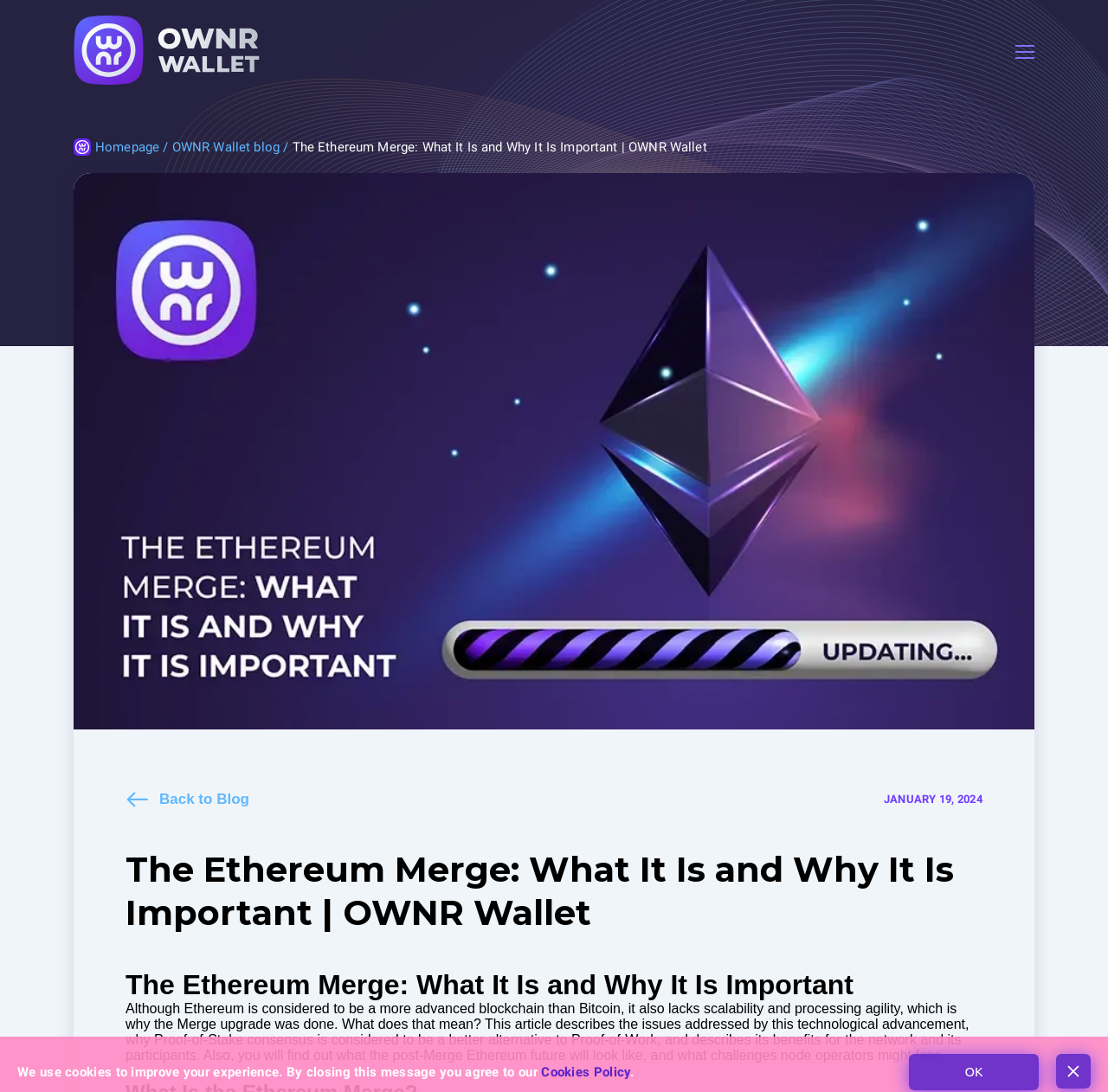Provide an in-depth caption for the elements present on the webpage.

The webpage is about the Ethereum Merge, a significant upgrade to the Ethereum blockchain. At the top left, there is a logo of OWNR, accompanied by a link to the OWNR website. Next to the logo, there is a button to navigate to the blog section. The title of the webpage, "The Ethereum Merge: What It Is and Why It Is Important | OWNR Wallet", is prominently displayed.

Below the title, there is a large image related to the Ethereum Merge, taking up most of the width of the page. Above the image, there are links to the homepage and the blog section. On the top right, there is a burger button, which likely opens a navigation menu.

The main content of the webpage starts with a heading that repeats the title, followed by a subheading that provides a brief summary of the article. The article itself is divided into paragraphs, explaining the issues addressed by the Merge upgrade, the benefits of Proof-of-Stake consensus, and the future of Ethereum after the Merge.

On the bottom left, there is a link to go back to the blog, and a date "JANUARY 19, 2024" indicating when the article was published. At the bottom right, there is a button to scroll back to the top of the page.

Finally, there is a cookie policy notification at the very bottom, with a link to the Cookies Policy and buttons to agree or dismiss the notification.